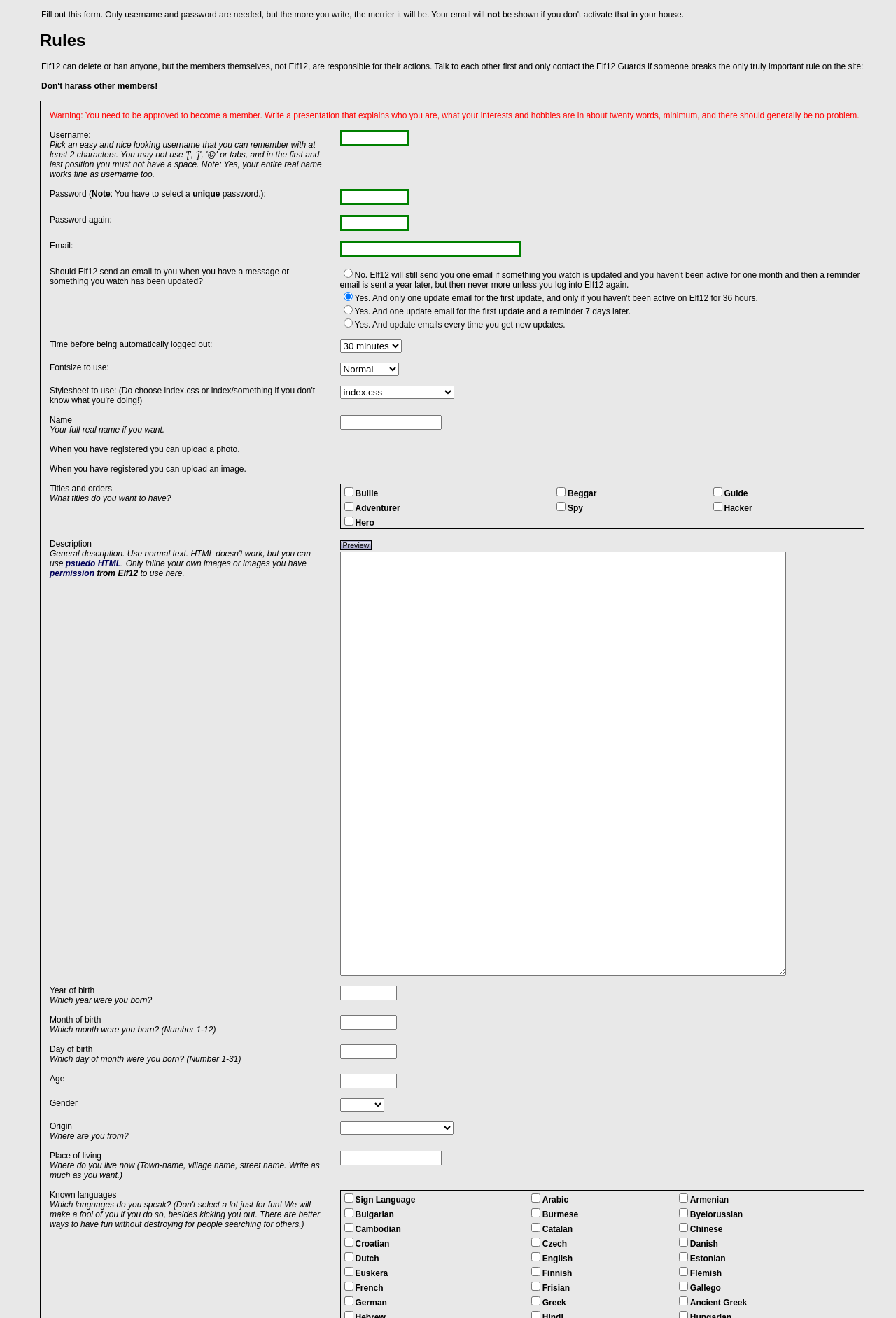Please determine the bounding box coordinates of the area that needs to be clicked to complete this task: 'Enter the password'. The coordinates must be four float numbers between 0 and 1, formatted as [left, top, right, bottom].

[0.379, 0.143, 0.457, 0.156]